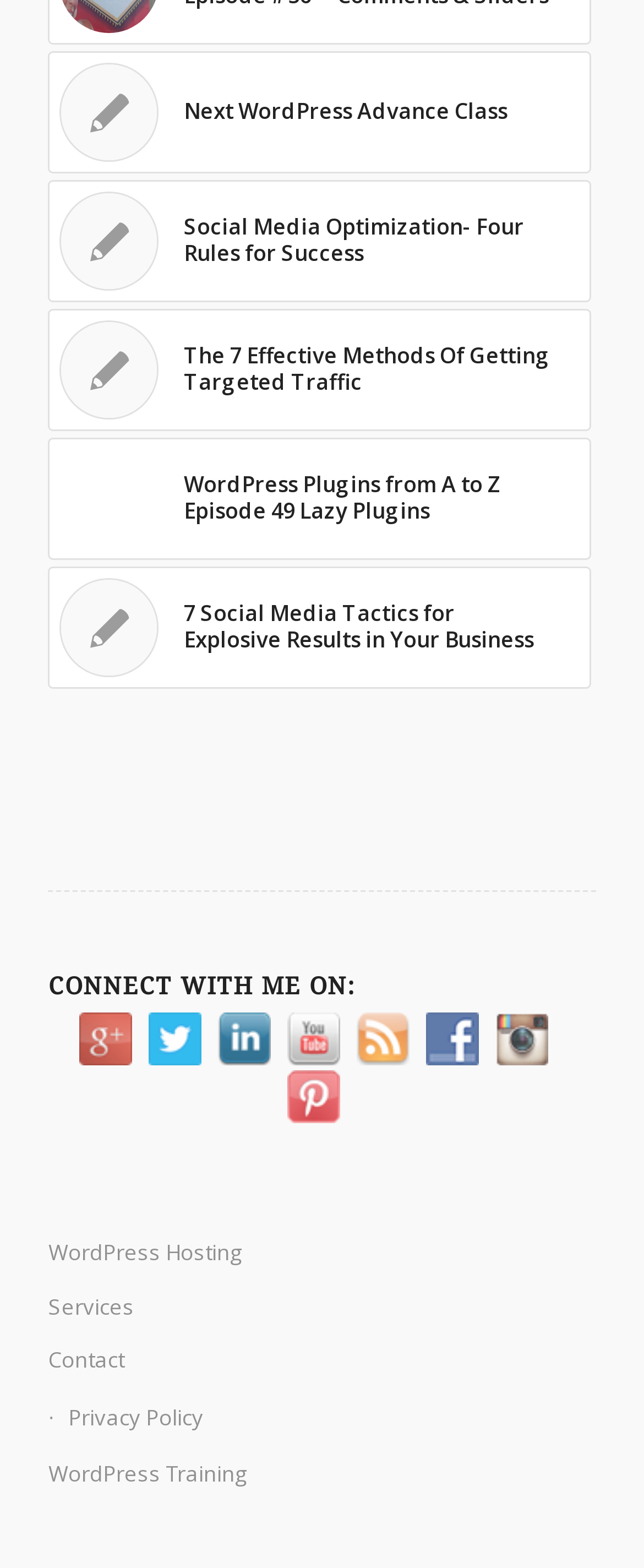How many social media platforms are listed to connect with?
Look at the image and respond with a one-word or short phrase answer.

8